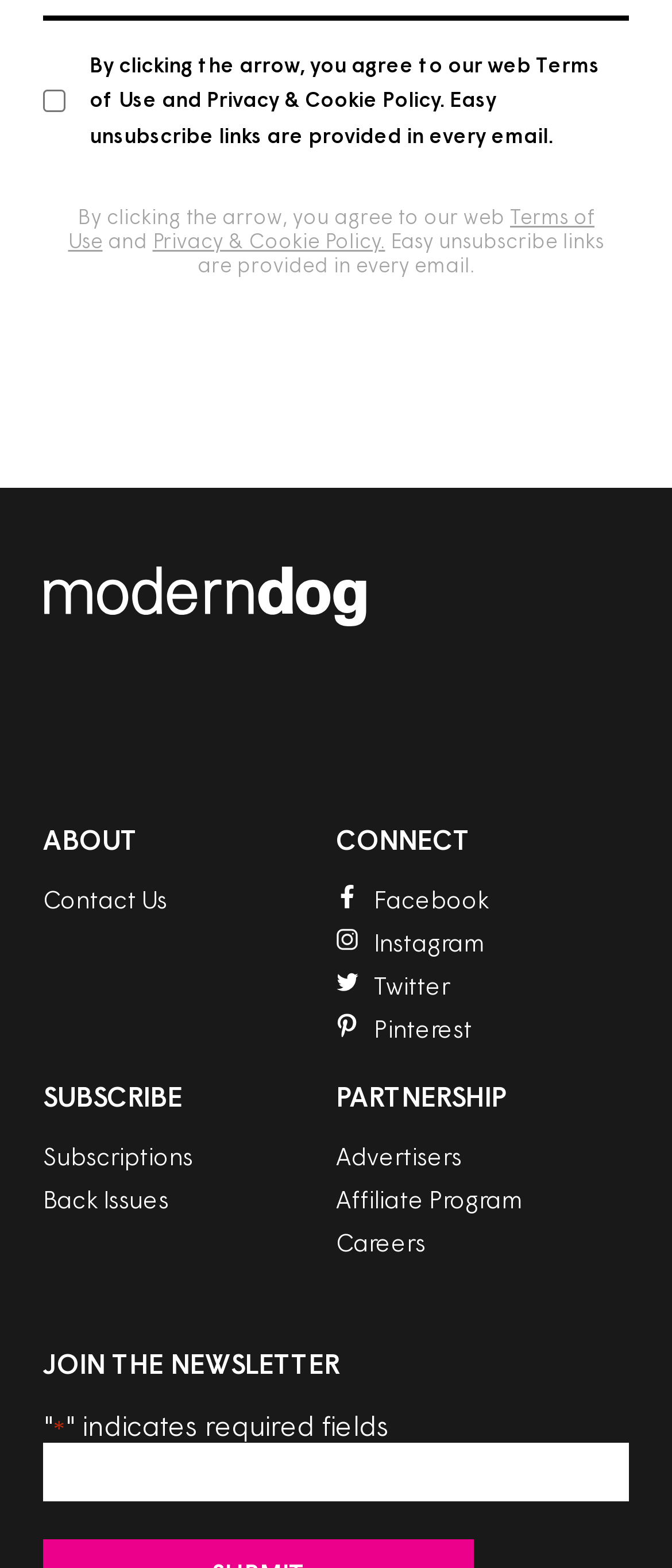How many headings are present on the webpage?
Refer to the image and provide a thorough answer to the question.

The webpage has four headings: 'ABOUT', 'CONNECT', 'SUBSCRIBE', and 'PARTNERSHIP'. These headings are used to organize the content into different sections.